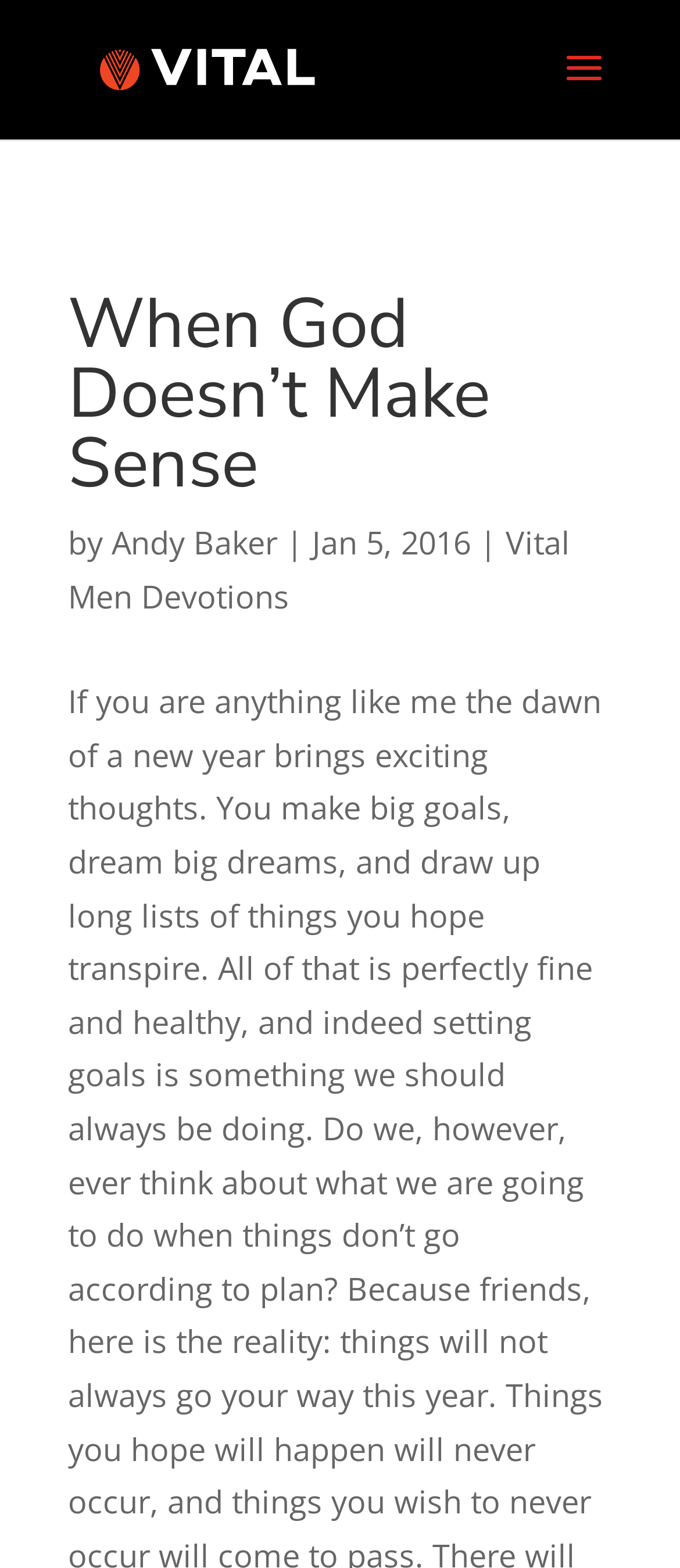What is the name of the author?
Using the image as a reference, answer the question with a short word or phrase.

Andy Baker